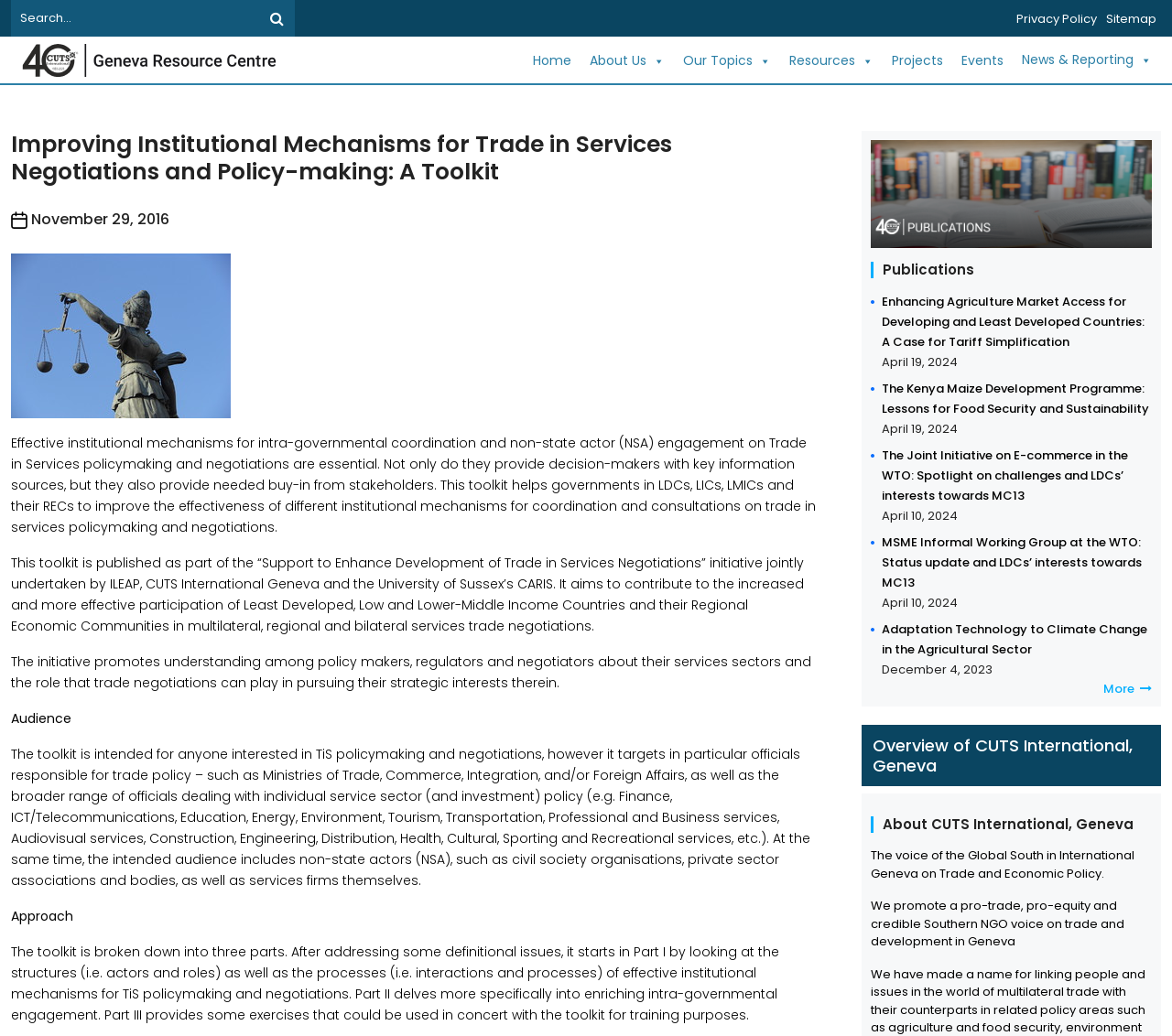How many parts does the toolkit consist of?
Using the information presented in the image, please offer a detailed response to the question.

The toolkit is broken down into three parts, which address definitional issues, effective institutional mechanisms for TiS policymaking and negotiations, and exercises for training purposes.